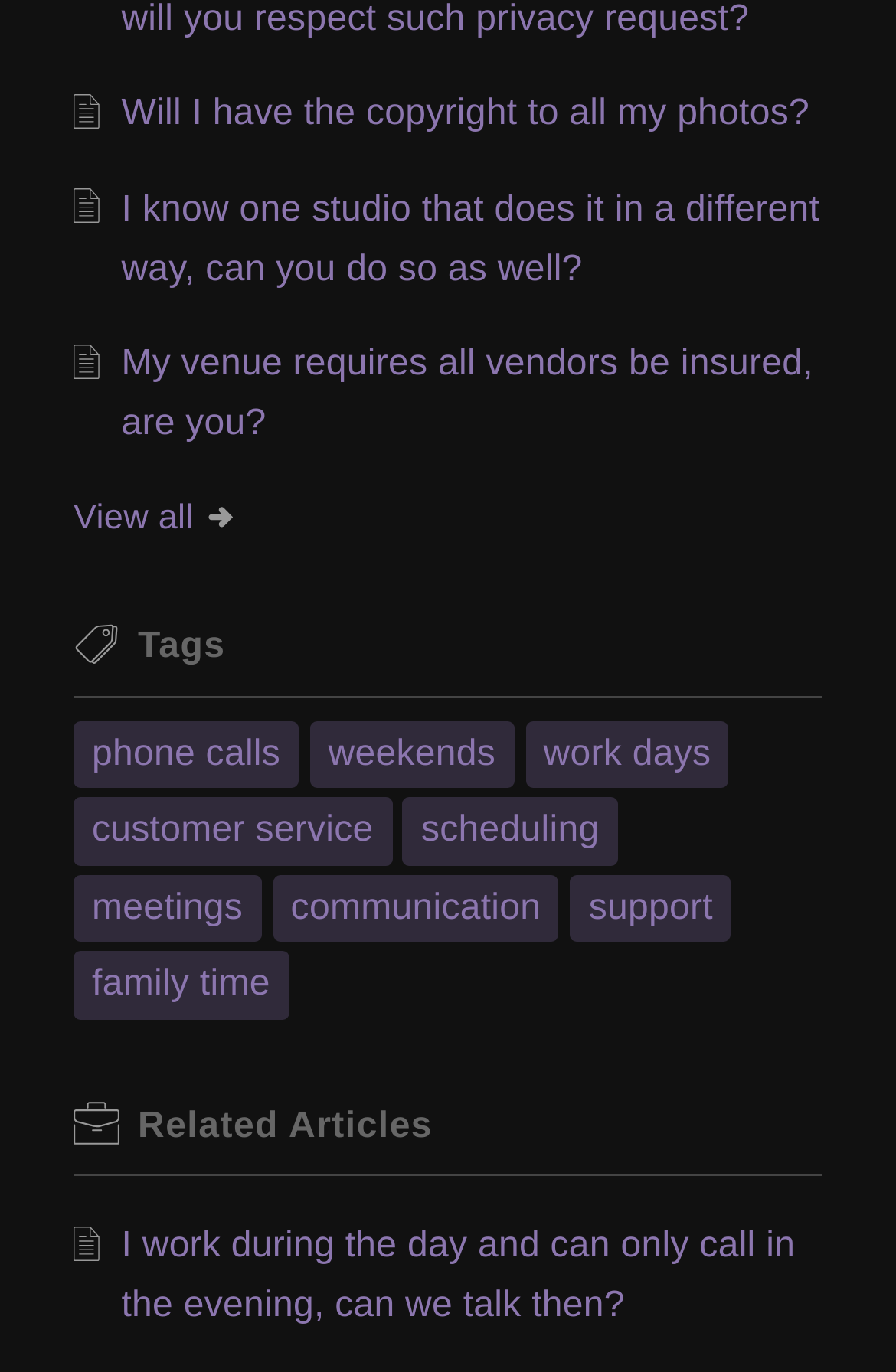What is the second question asked on this webpage?
Refer to the screenshot and deliver a thorough answer to the question presented.

I looked at the links on the webpage and found that the second question asked is 'I know one studio that does it in a different way, can you do so as well?' which is located below the first question.